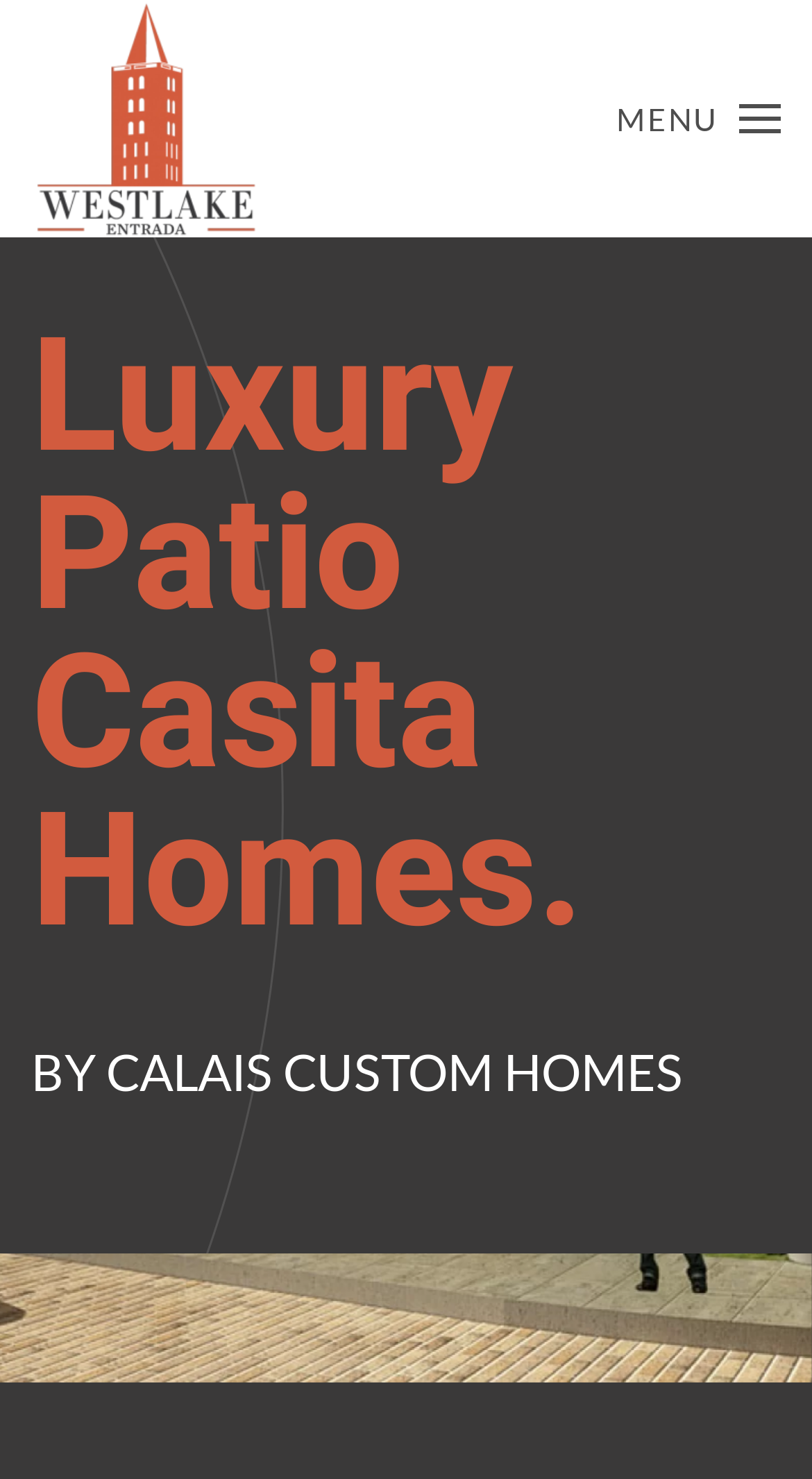Extract the bounding box coordinates for the described element: "Menu". The coordinates should be represented as four float numbers between 0 and 1: [left, top, right, bottom].

[0.721, 0.01, 1.0, 0.151]